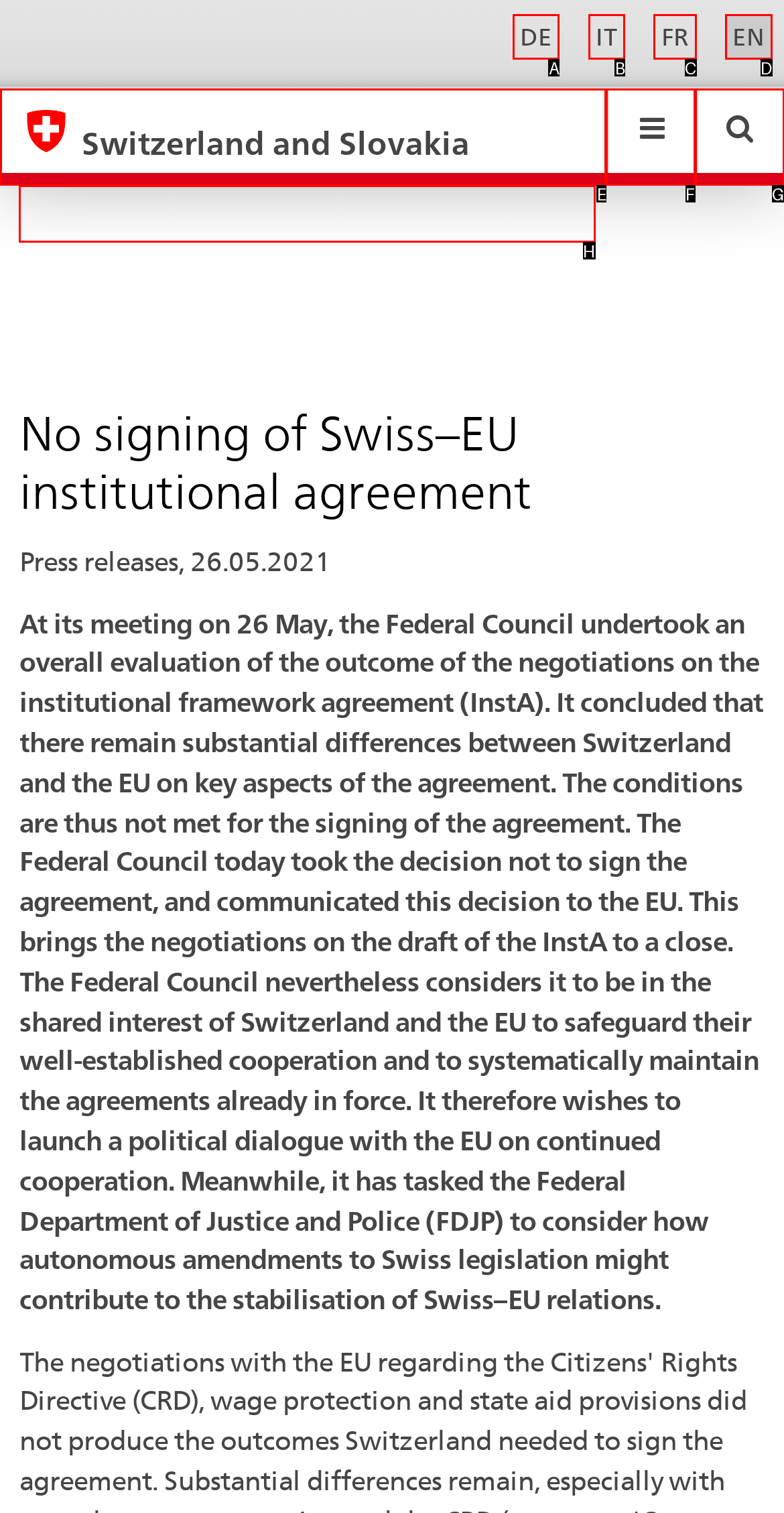Find the option that matches this description: eda.base.components.navigation.top.menu Close
Provide the matching option's letter directly.

F